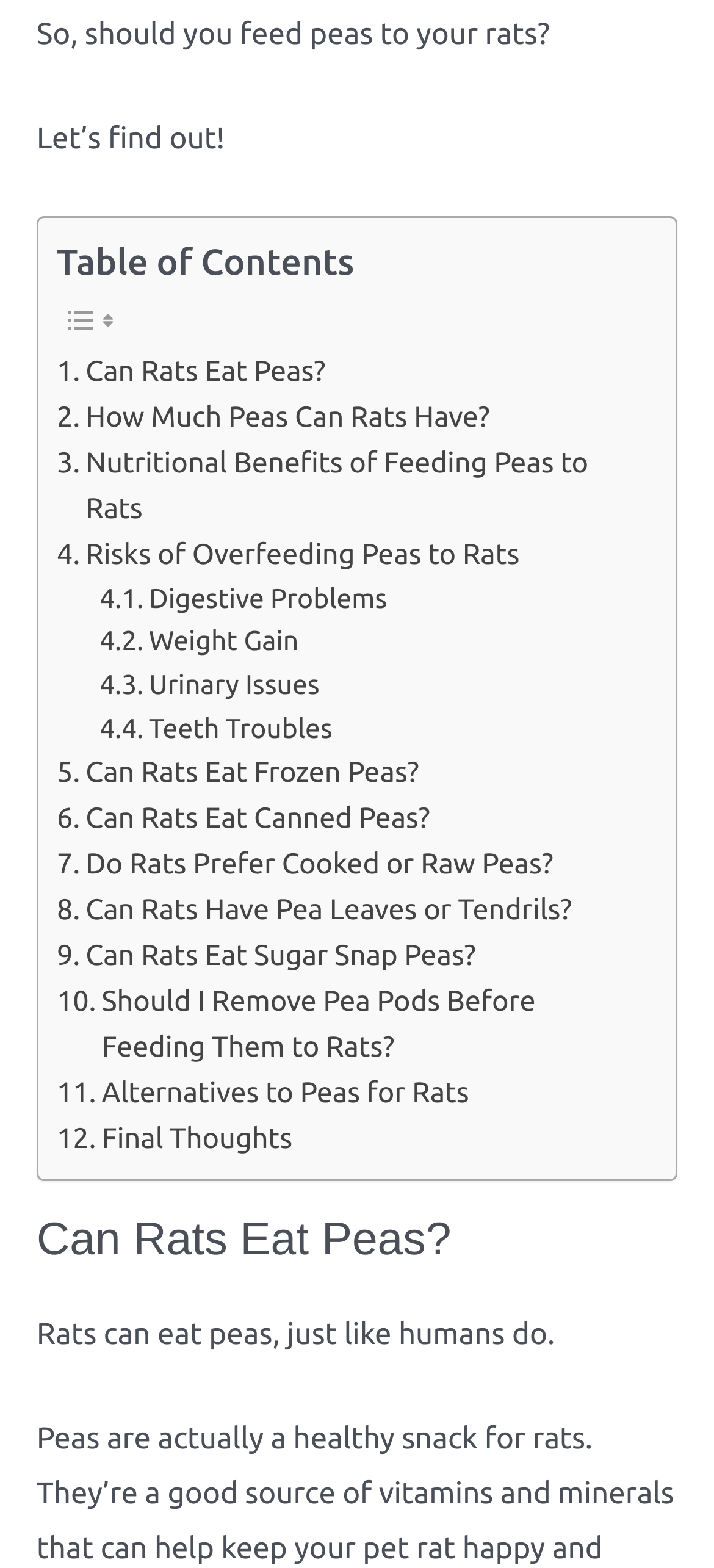What is the last point in the table of contents?
From the image, respond using a single word or phrase.

Final Thoughts